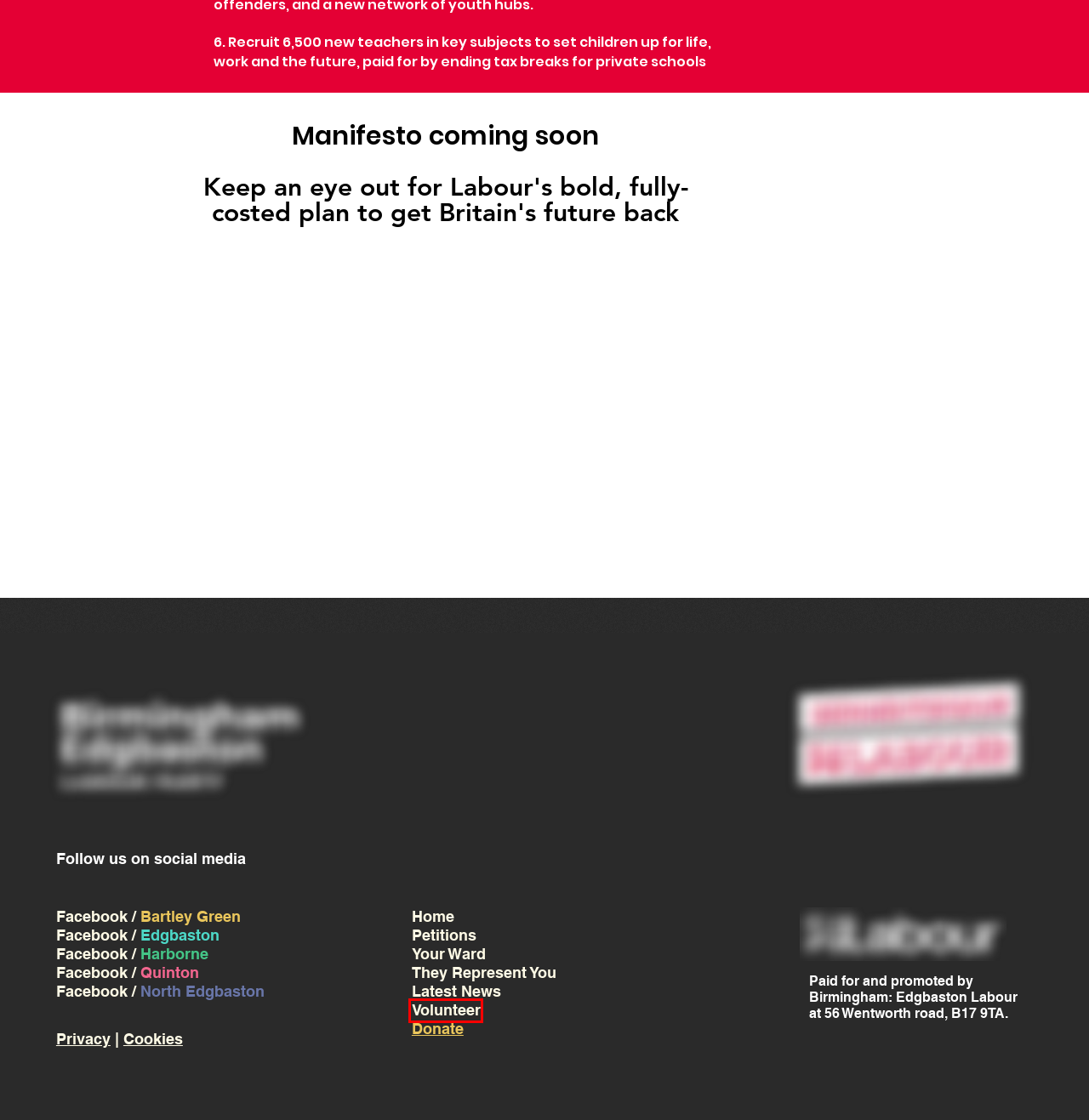Analyze the given webpage screenshot and identify the UI element within the red bounding box. Select the webpage description that best matches what you expect the new webpage to look like after clicking the element. Here are the candidates:
A. Donate | Birmingham Edgbaston Labour
B. Cookies and Your Wix Site | Help Center | Wix.com
C. Privacy Policy | Birmingham Edgbaston Labour
D. Birmingham Edgbaston Labour
E. Latest News | Birmingham Edgbaston Labour
F. Volunteer | Birmingham Edgbaston Labour
G. Petitions | Birmingham Edgbaston Labour
H. They Represent You | Birmingham Edgbaston Labour

F